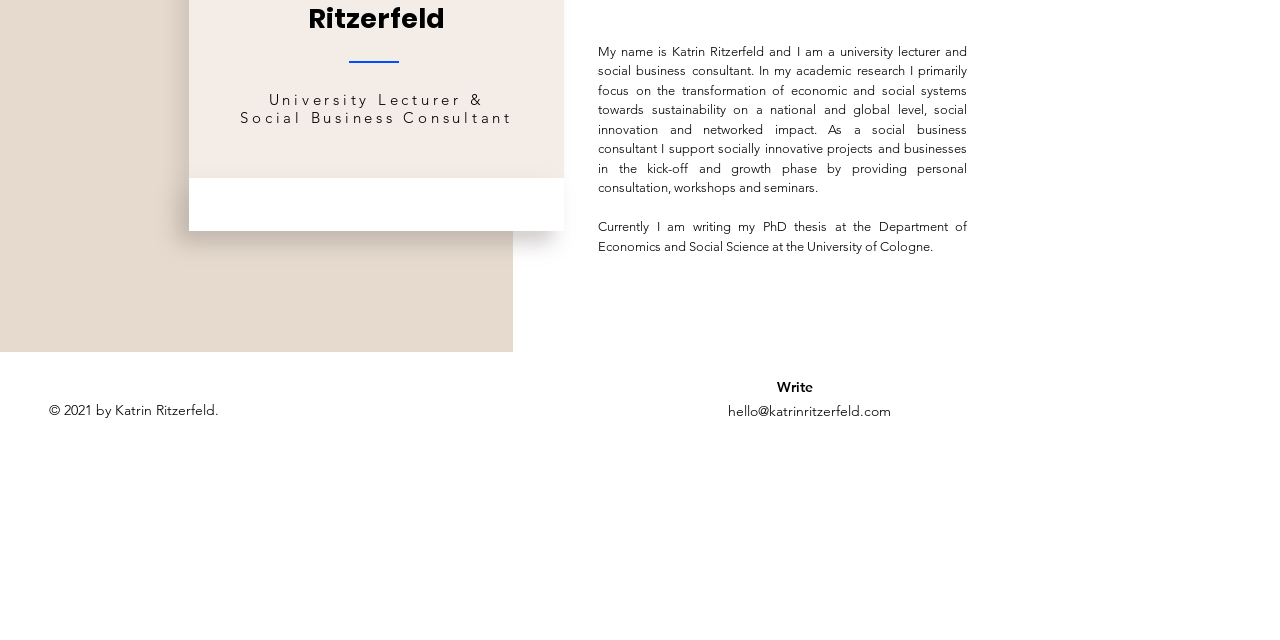Using the provided element description: "hello@katrinritzerfeld.com", identify the bounding box coordinates. The coordinates should be four floats between 0 and 1 in the order [left, top, right, bottom].

[0.569, 0.629, 0.696, 0.657]